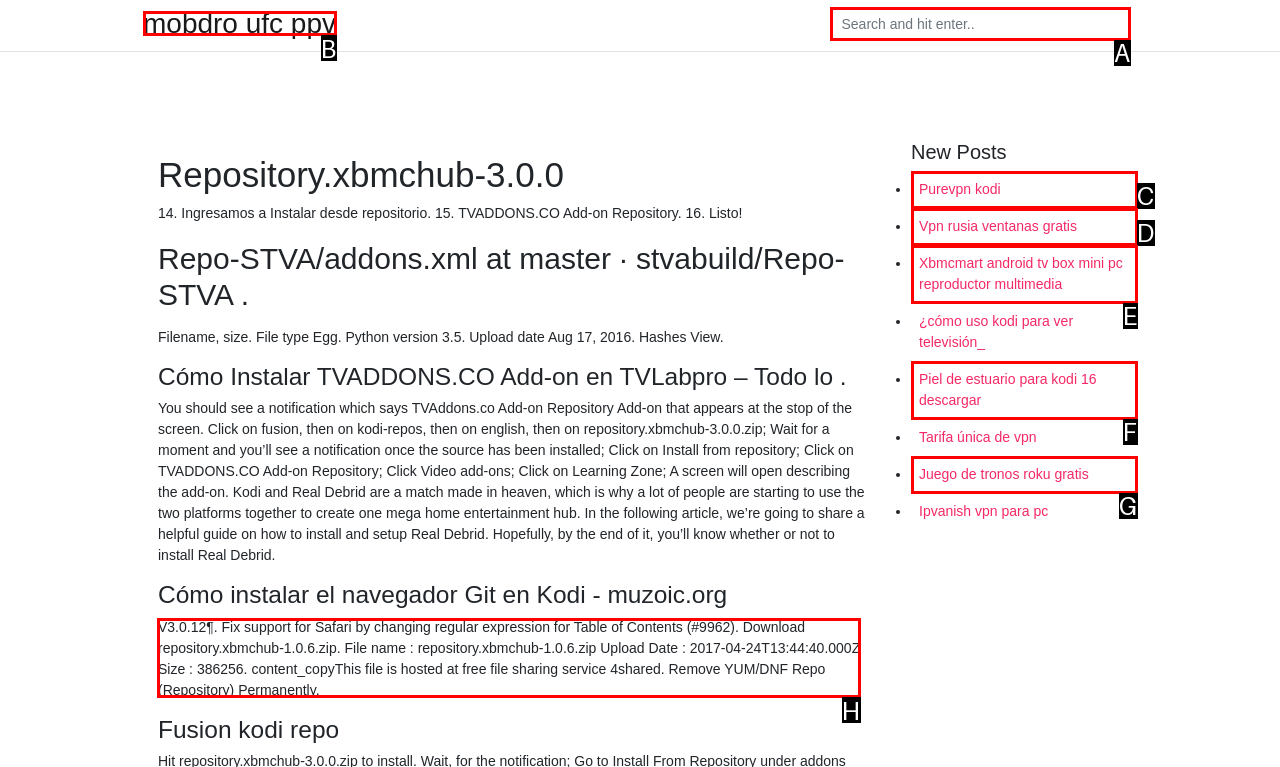Identify the HTML element that should be clicked to accomplish the task: Download repository.xbmchub-1.0.6.zip file
Provide the option's letter from the given choices.

H